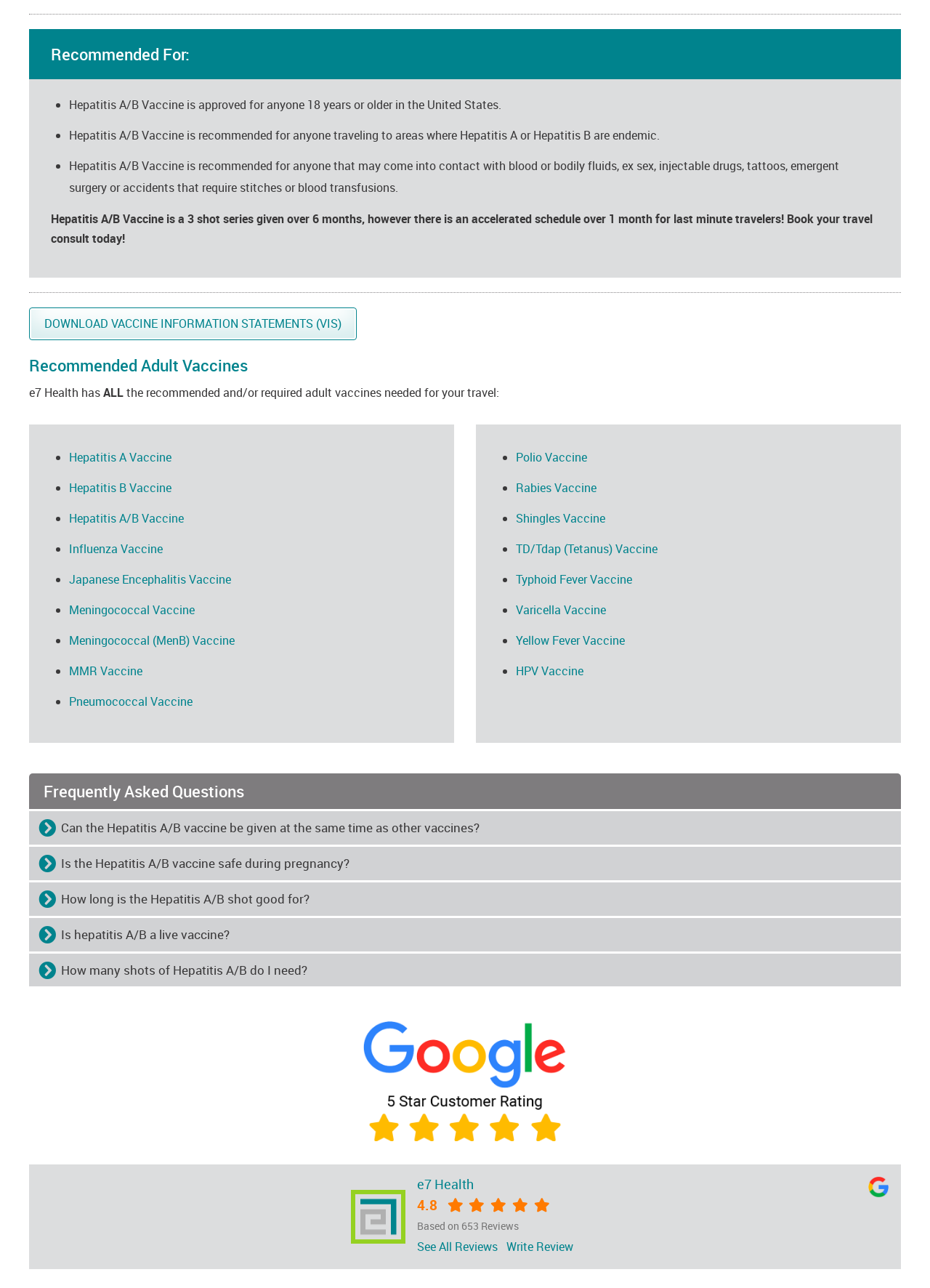How many shots of Hepatitis A/B do I need? From the image, respond with a single word or brief phrase.

3 shots